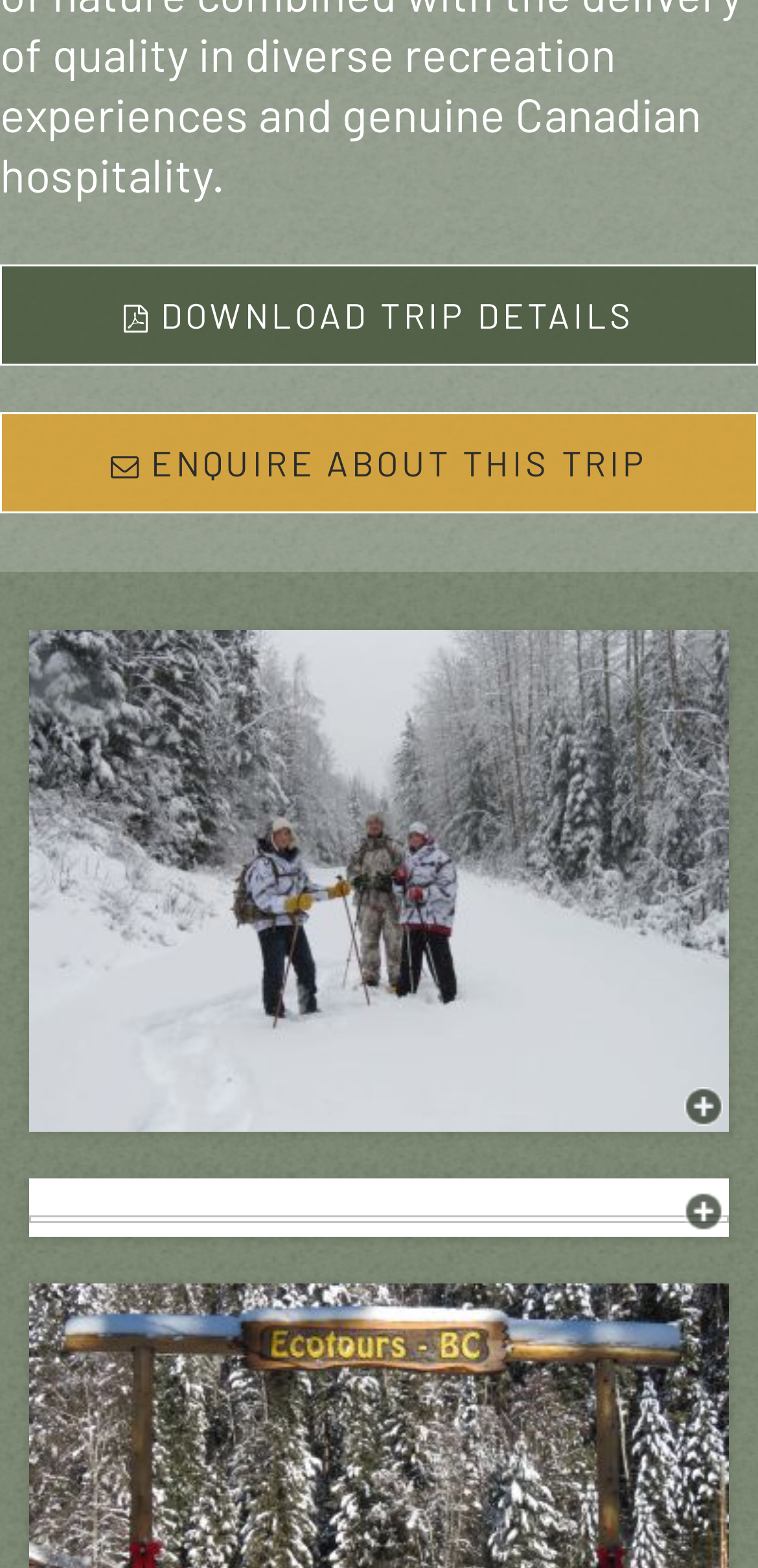Based on the element description Download Trip Details, identify the bounding box of the UI element in the given webpage screenshot. The coordinates should be in the format (top-left x, top-left y, bottom-right x, bottom-right y) and must be between 0 and 1.

[0.0, 0.169, 1.0, 0.233]